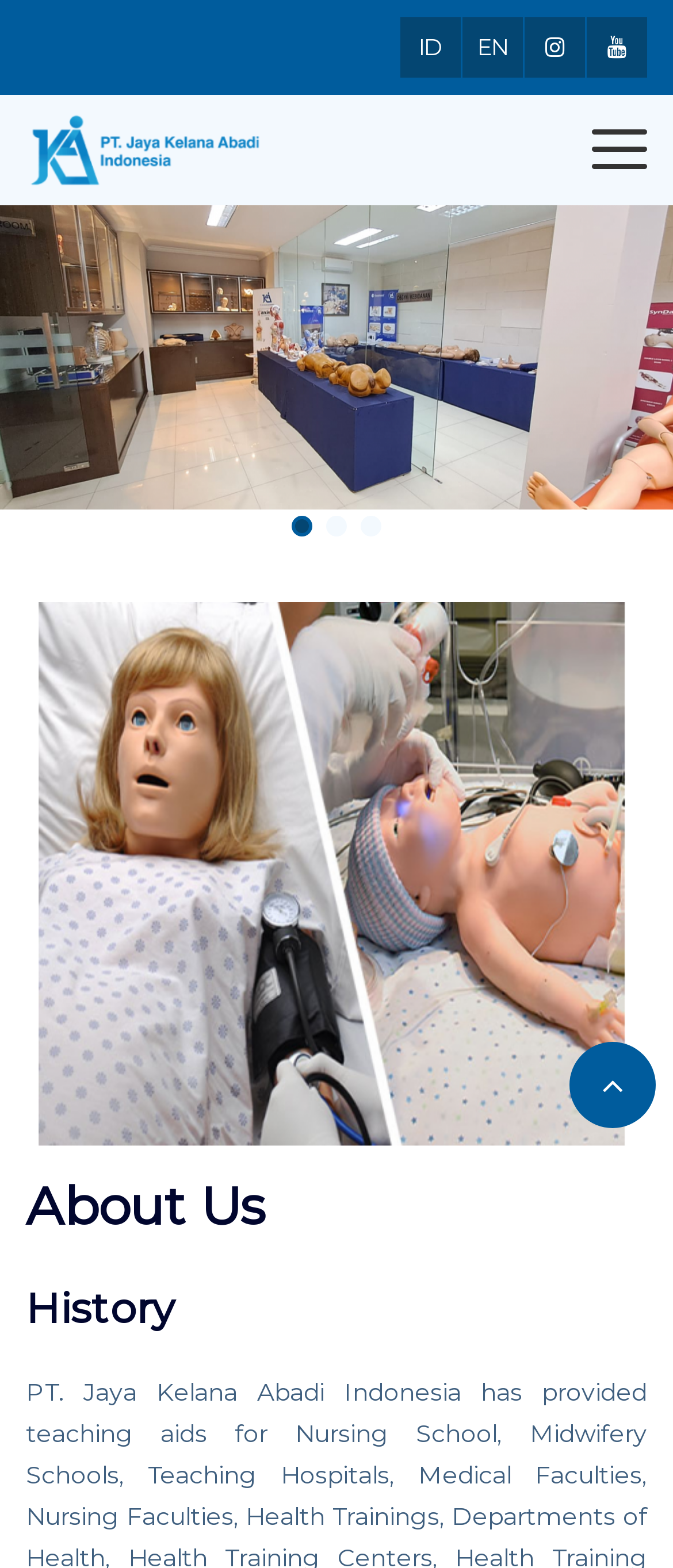Given the description parent_node: About Us, predict the bounding box coordinates of the UI element. Ensure the coordinates are in the format (top-left x, top-left y, bottom-right x, bottom-right y) and all values are between 0 and 1.

[0.846, 0.664, 0.974, 0.719]